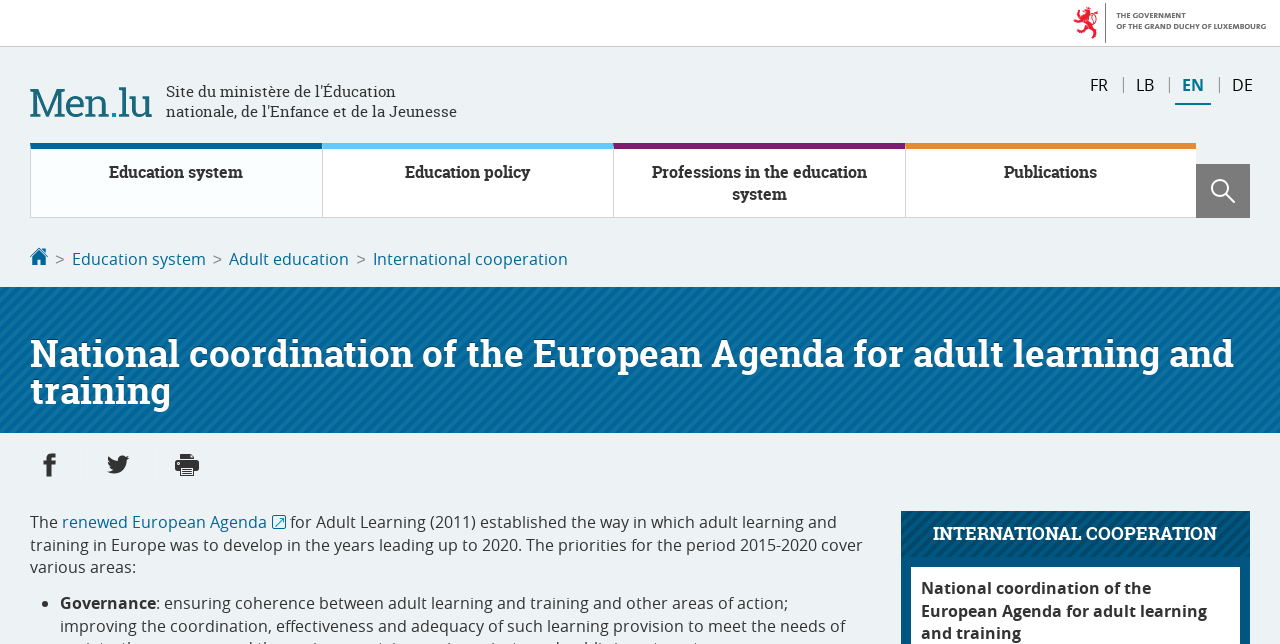Identify the bounding box coordinates for the region to click in order to carry out this instruction: "Share on Facebook". Provide the coordinates using four float numbers between 0 and 1, formatted as [left, top, right, bottom].

[0.02, 0.696, 0.057, 0.747]